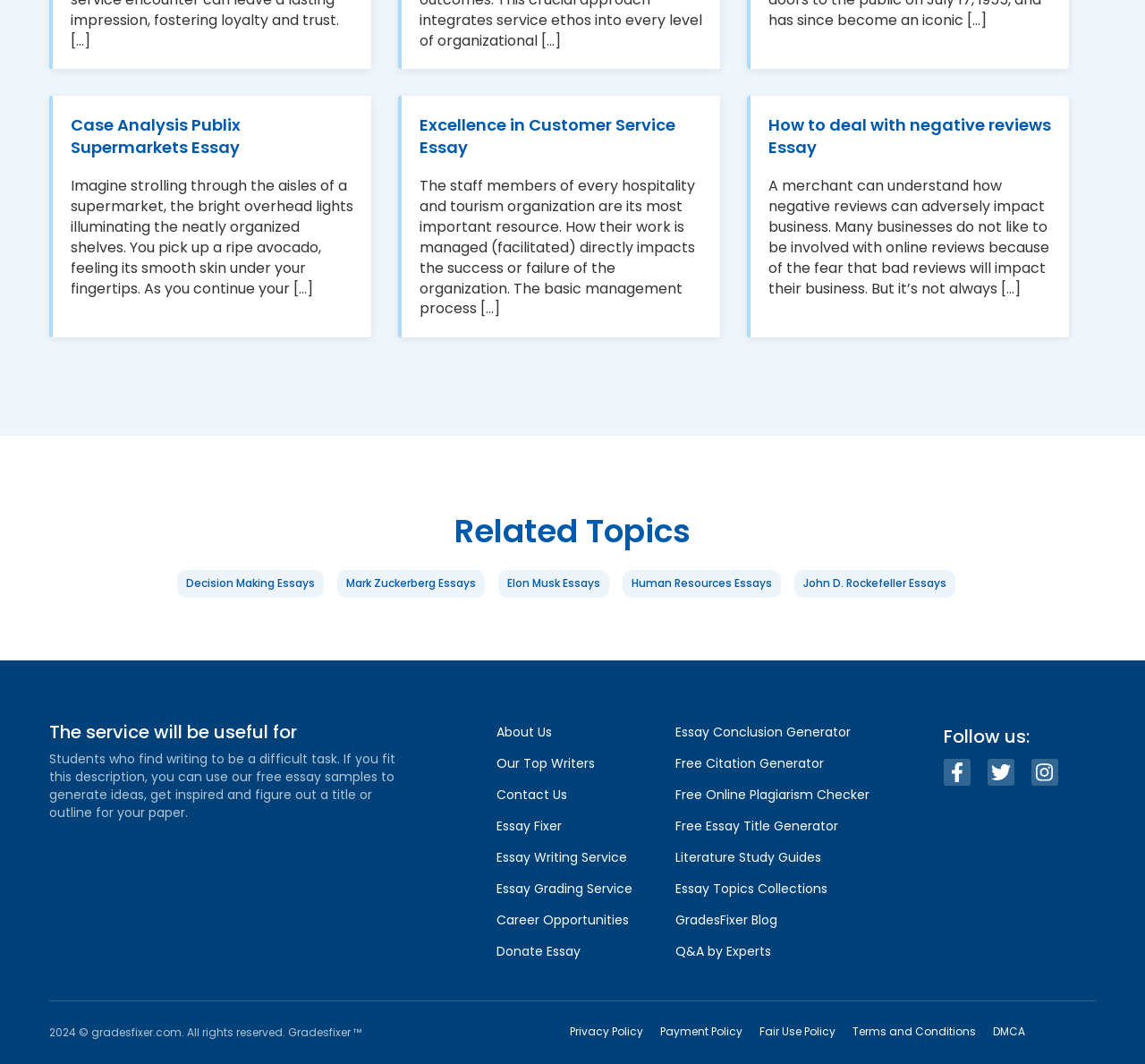Identify the bounding box for the UI element described as: "Essay Fixer". Ensure the coordinates are four float numbers between 0 and 1, formatted as [left, top, right, bottom].

[0.434, 0.768, 0.491, 0.784]